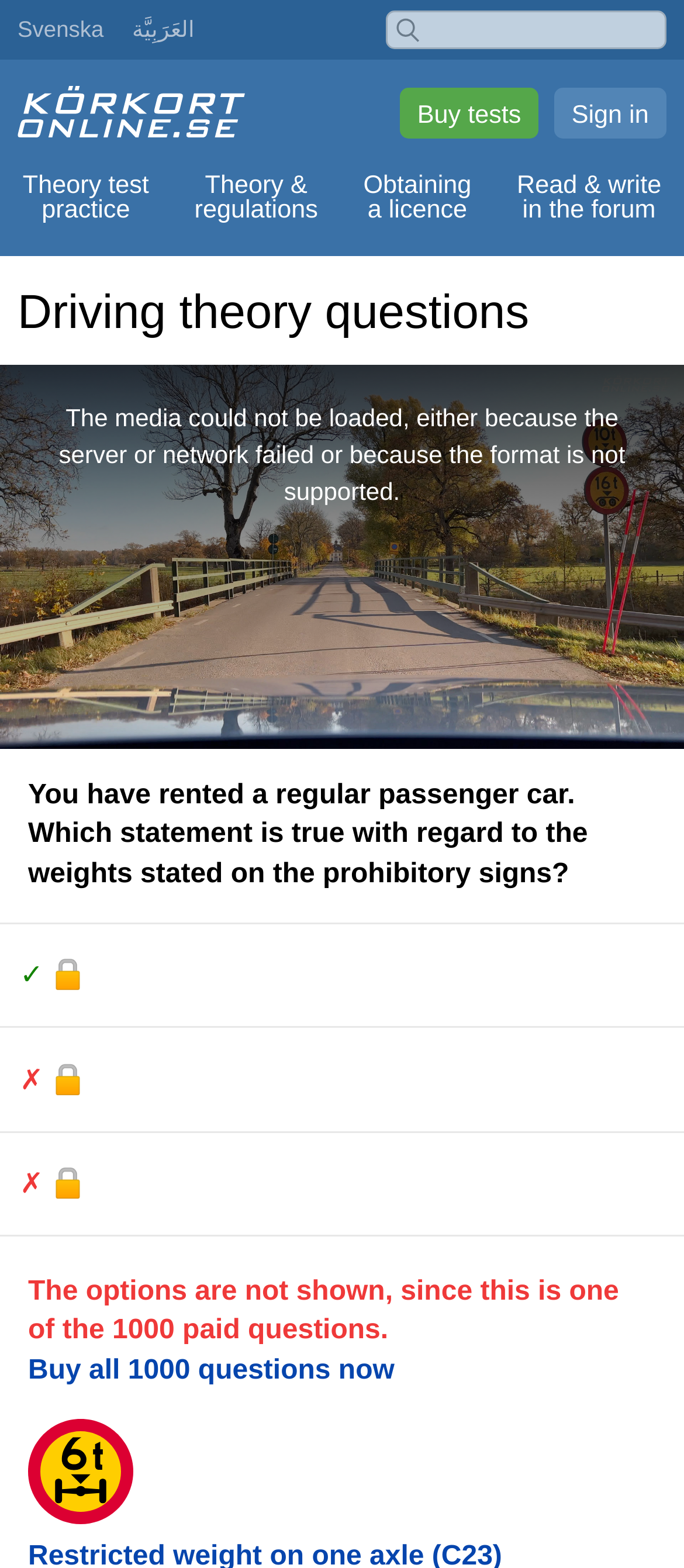What is the symbol shown next to the question?
Carefully analyze the image and provide a detailed answer to the question.

Next to the question 'You have rented a regular passenger car. Which statement is true with regard to the weights stated on the prohibitory signs?' are two symbols, ✓ and 🔒. These symbols are likely used to indicate correct or incorrect answers, or to provide additional information about the question.